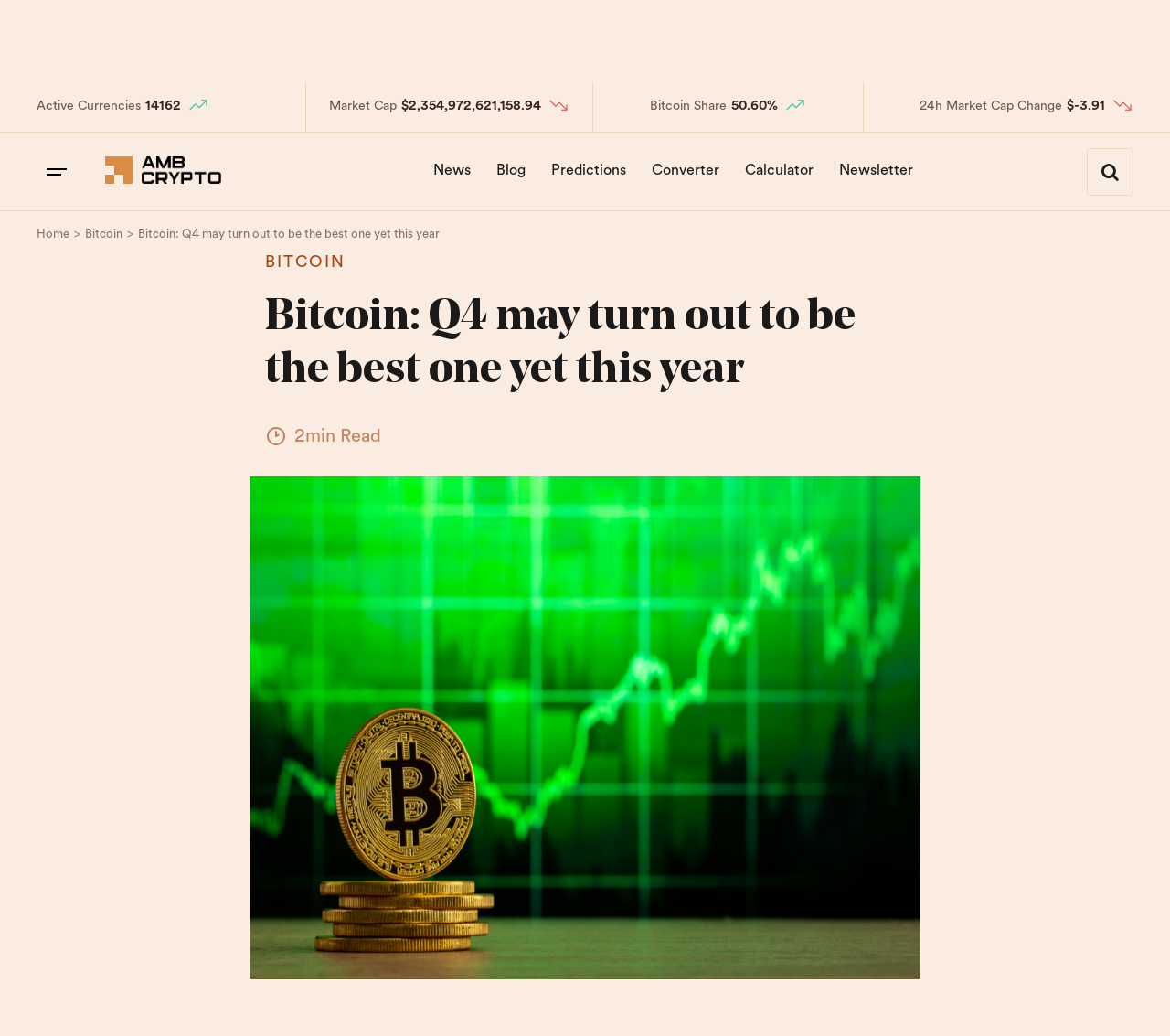What is the current market capitalization of Bitcoin?
Please provide a comprehensive answer to the question based on the webpage screenshot.

I found the answer by looking at the 'Market Cap' section on the webpage, which displays the current market capitalization of Bitcoin in dollars.